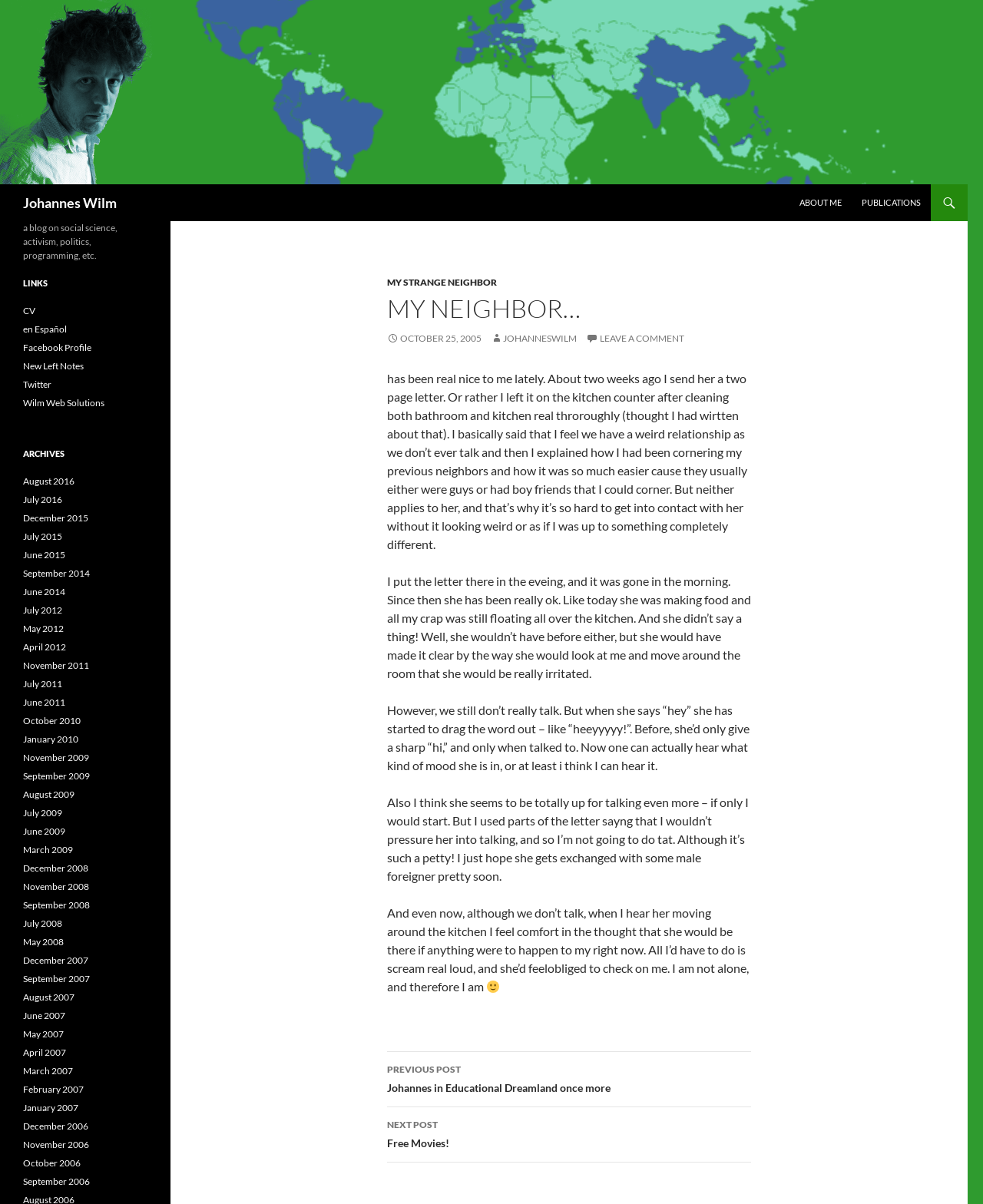Find the bounding box coordinates for the element that must be clicked to complete the instruction: "read the article". The coordinates should be four float numbers between 0 and 1, indicated as [left, top, right, bottom].

[0.173, 0.23, 0.984, 0.842]